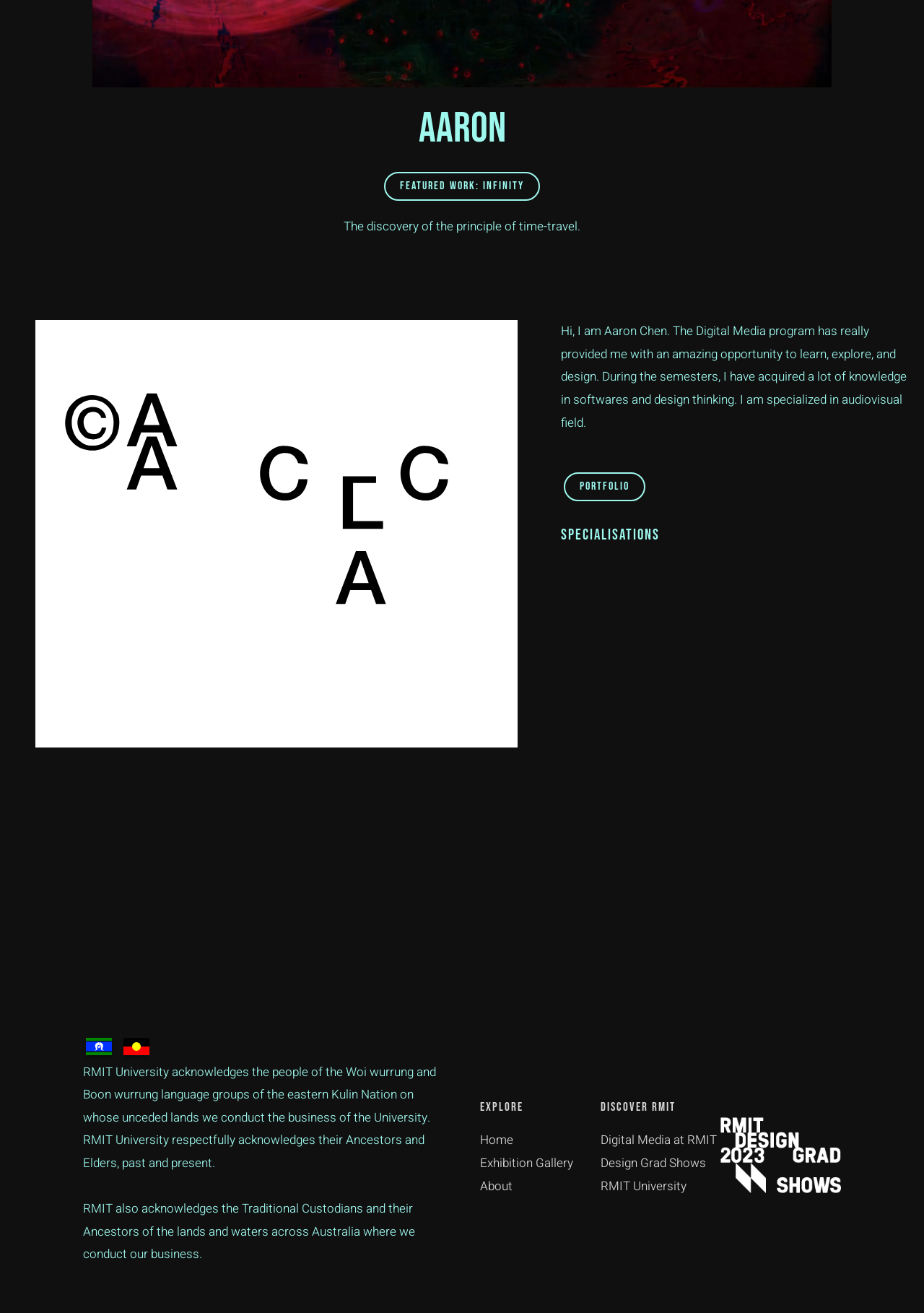Given the element description, predict the bounding box coordinates in the format (top-left x, top-left y, bottom-right x, bottom-right y), using floating point numbers between 0 and 1: portfolio

[0.61, 0.36, 0.698, 0.382]